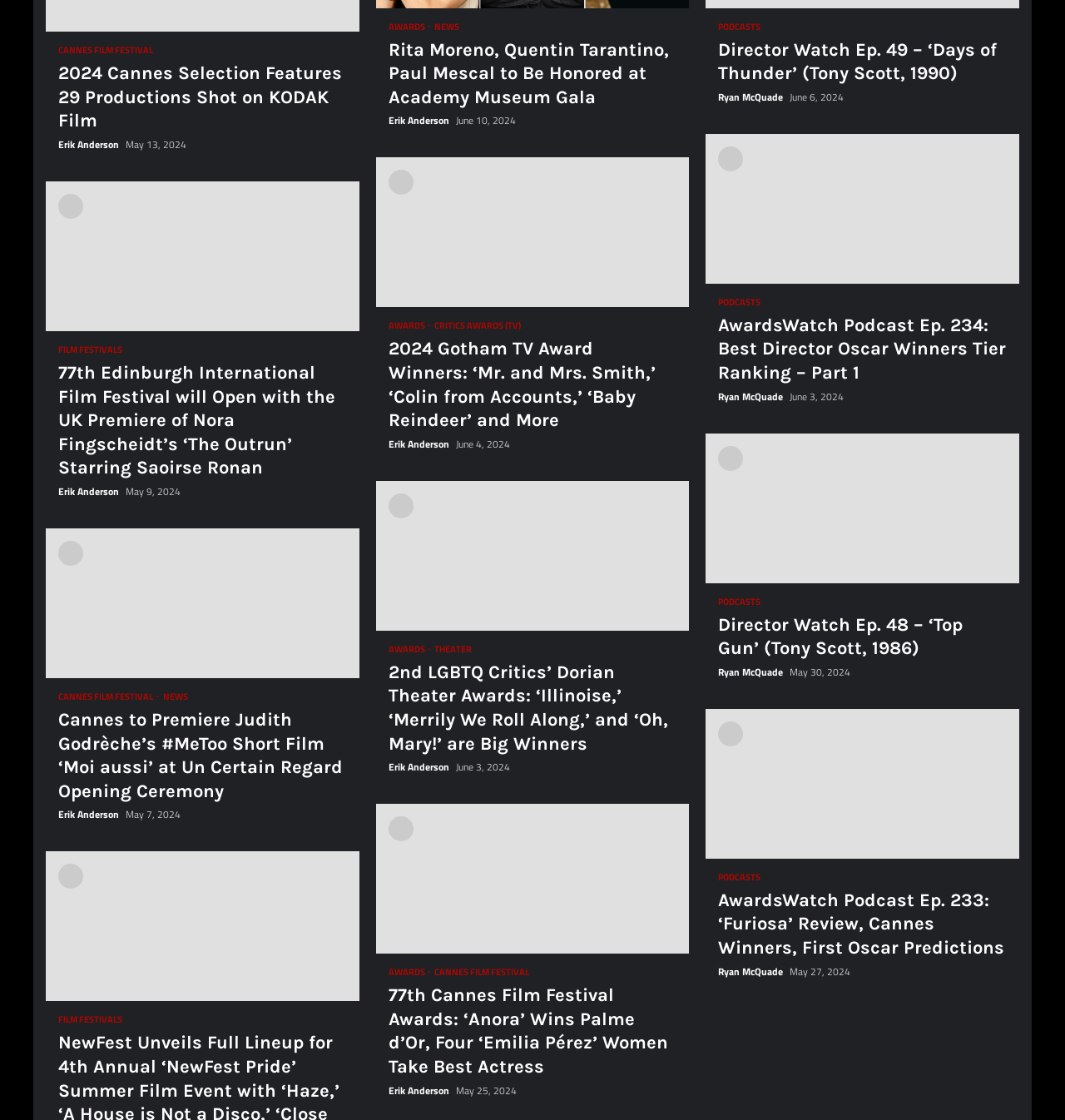Who is the author of the article about the 77th Edinburgh International Film Festival?
Your answer should be a single word or phrase derived from the screenshot.

Erik Anderson